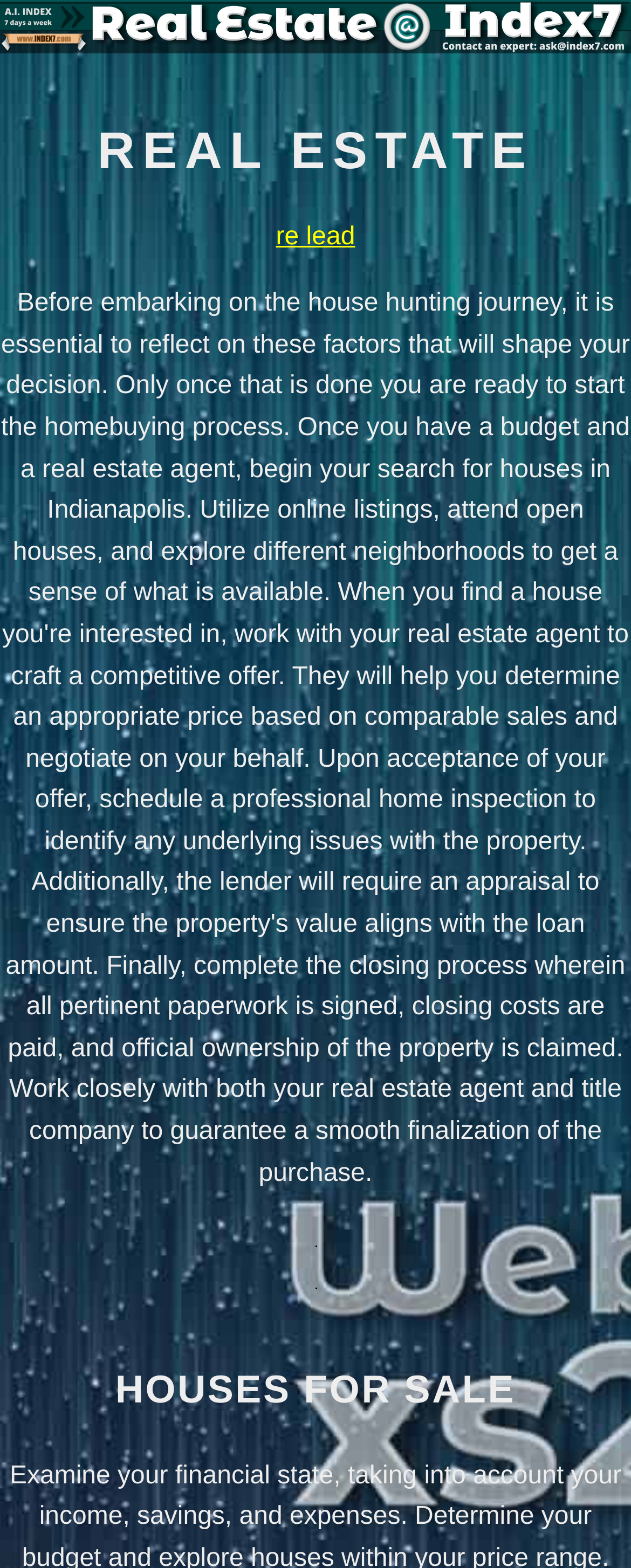How many call-to-action buttons are there?
Please respond to the question thoroughly and include all relevant details.

There are three call-to-action buttons on the webpage, namely 're lead', 'go', and 'check', which are represented by links with corresponding images.